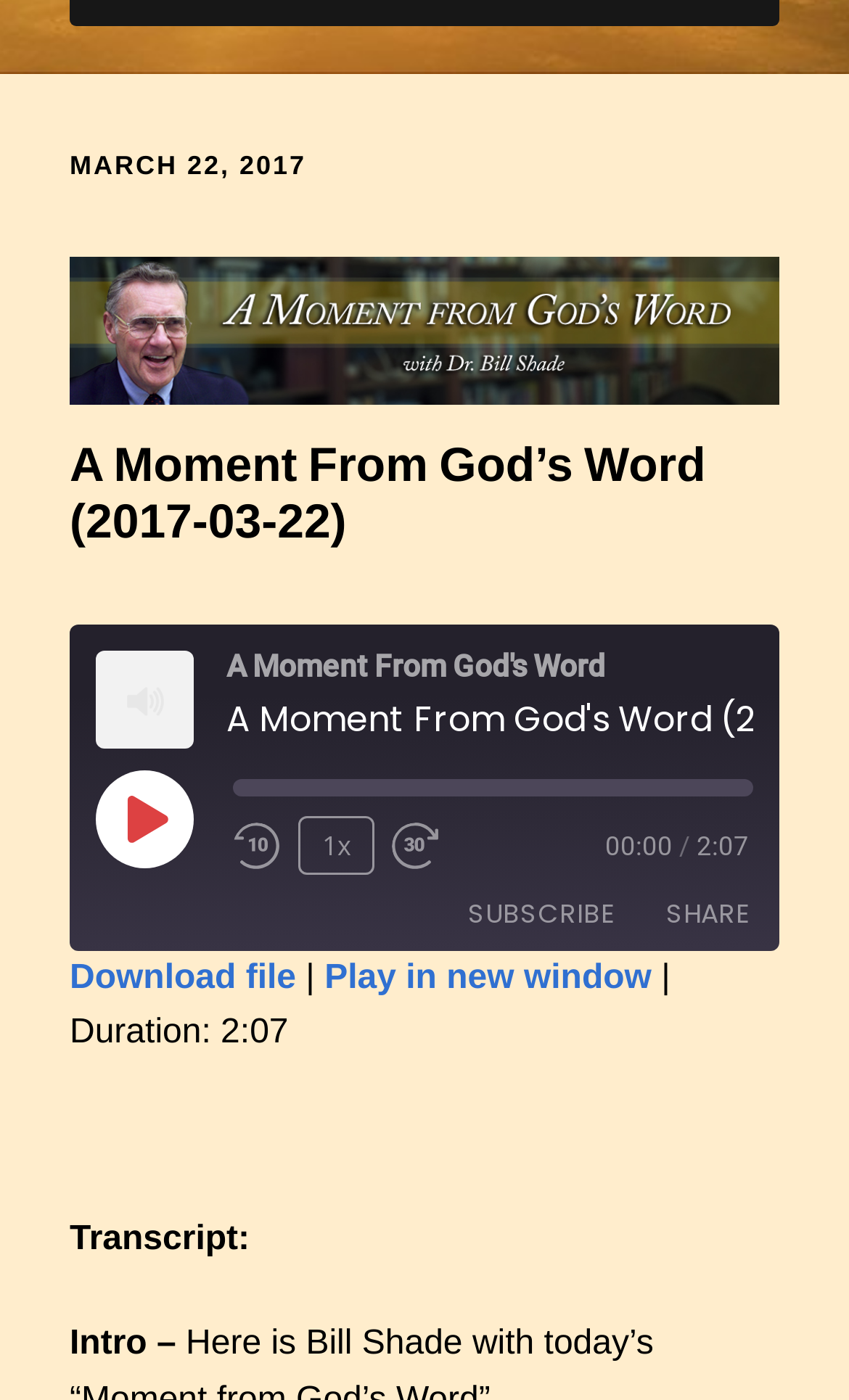Given the element description "Play in new window" in the screenshot, predict the bounding box coordinates of that UI element.

[0.382, 0.685, 0.767, 0.711]